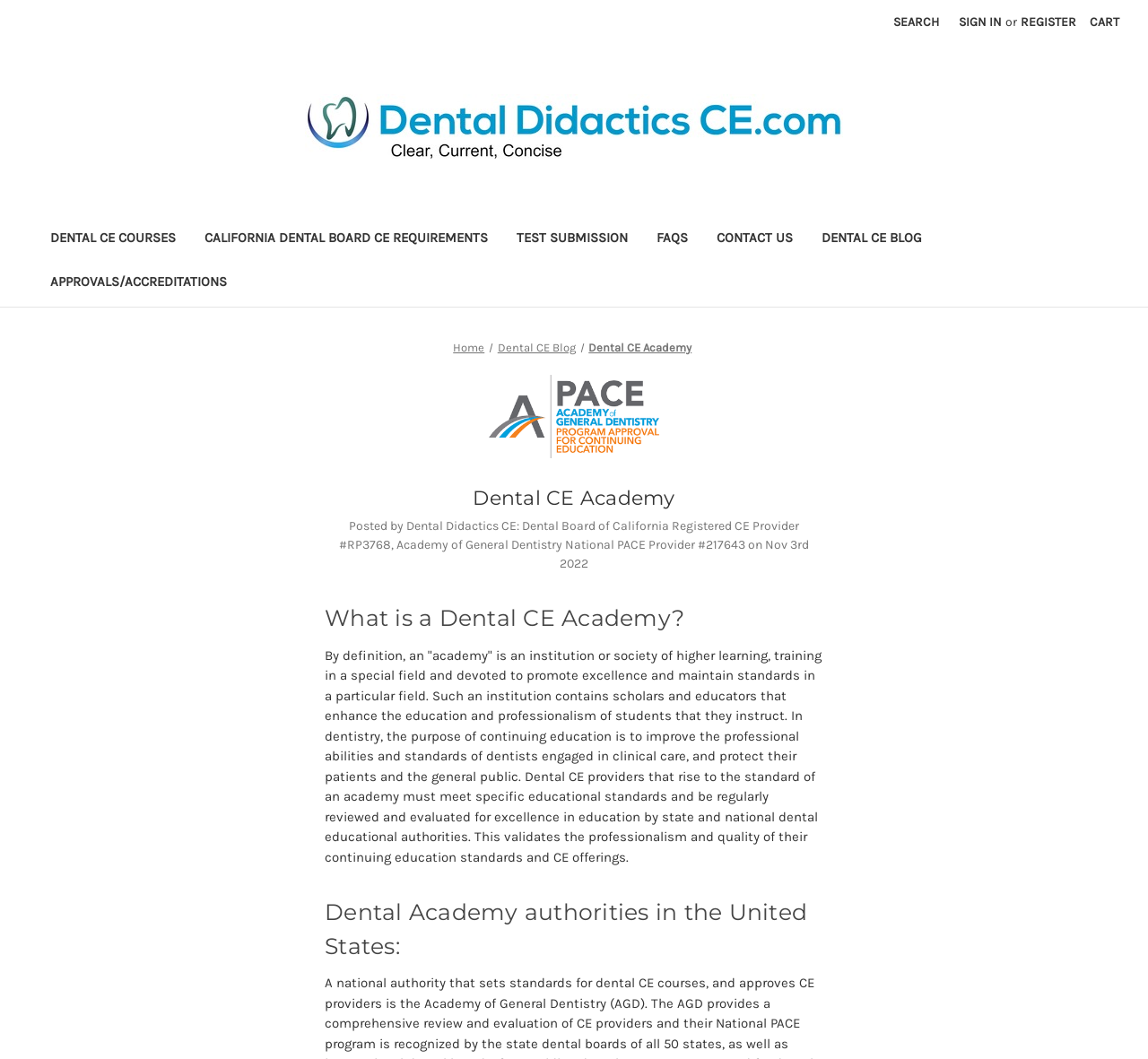Please determine the bounding box coordinates of the element to click on in order to accomplish the following task: "Contact the dental CE academy". Ensure the coordinates are four float numbers ranging from 0 to 1, i.e., [left, top, right, bottom].

[0.612, 0.206, 0.703, 0.248]